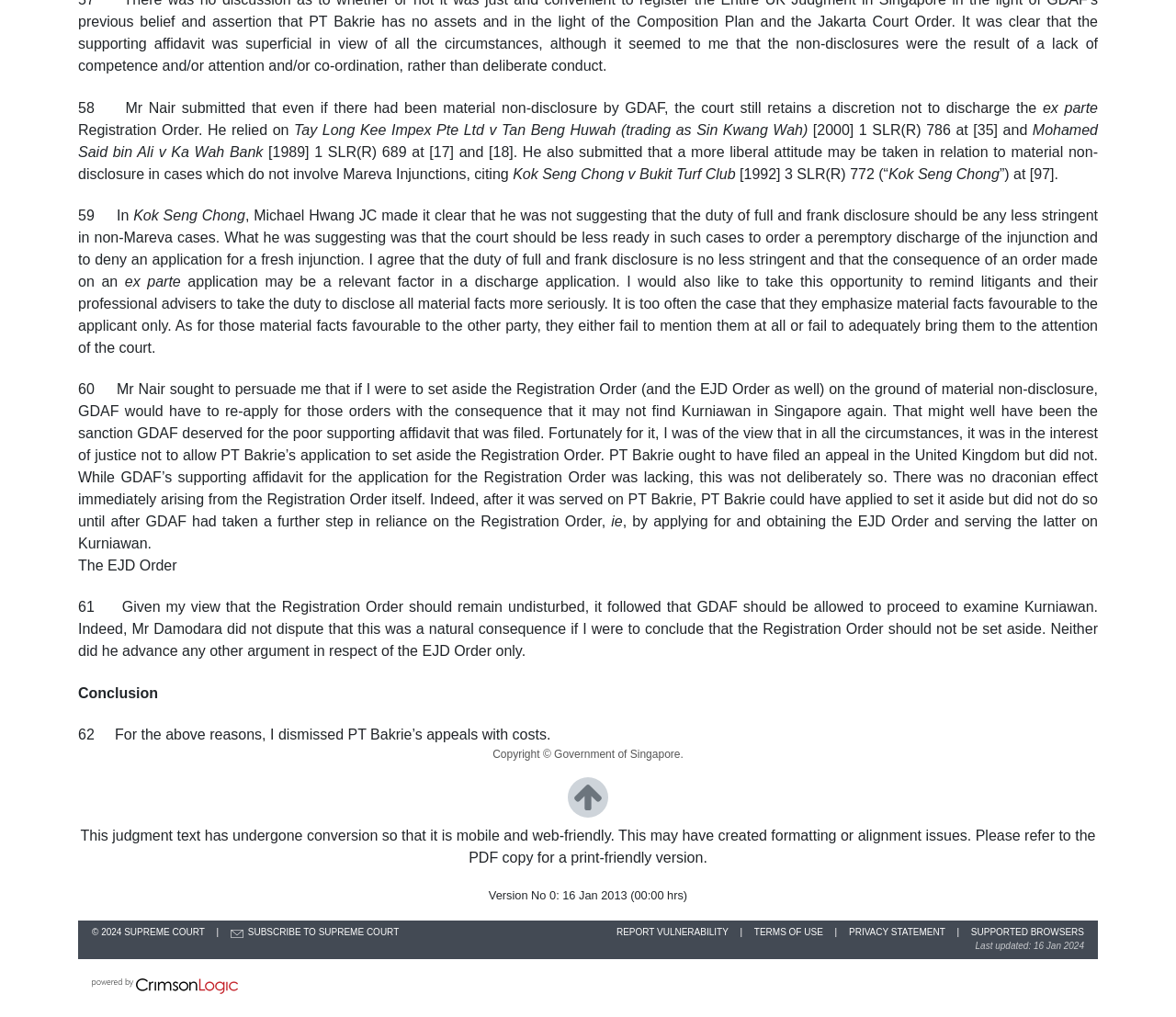Locate the bounding box of the UI element described by: "TERMS OF USE" in the given webpage screenshot.

[0.641, 0.911, 0.7, 0.921]